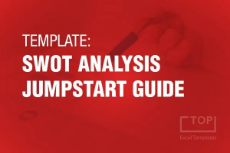What does the word 'TOP' indicate?
Please interpret the details in the image and answer the question thoroughly.

The inclusion of the word 'TOP' in the lower right corner of the image suggests that this resource comes from a reputable source specializing in Excel templates, implying a level of quality and trustworthiness.